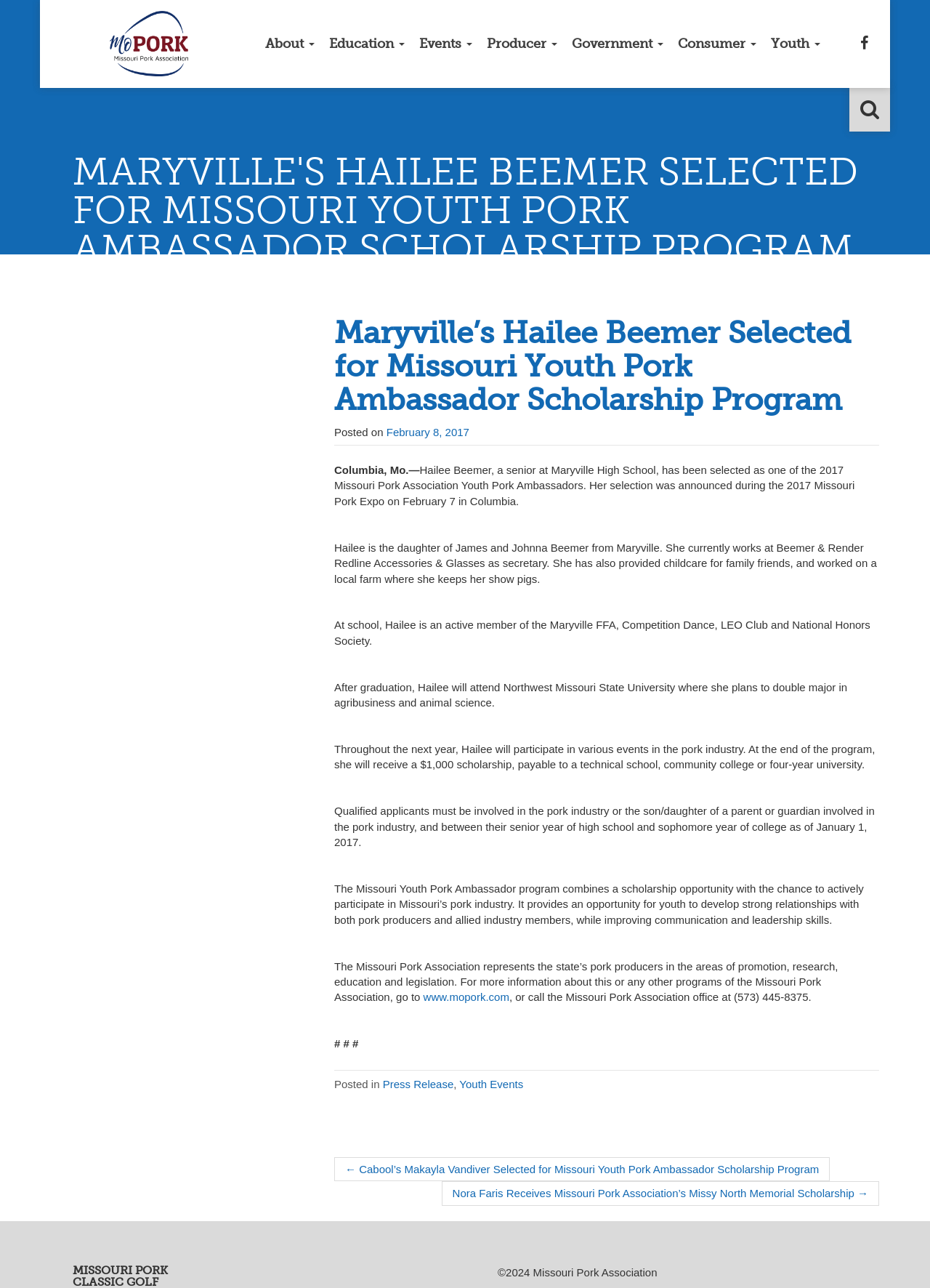Identify and extract the main heading from the webpage.

MARYVILLE'S HAILEE BEEMER SELECTED FOR MISSOURI YOUTH PORK AMBASSADOR SCHOLARSHIP PROGRAM